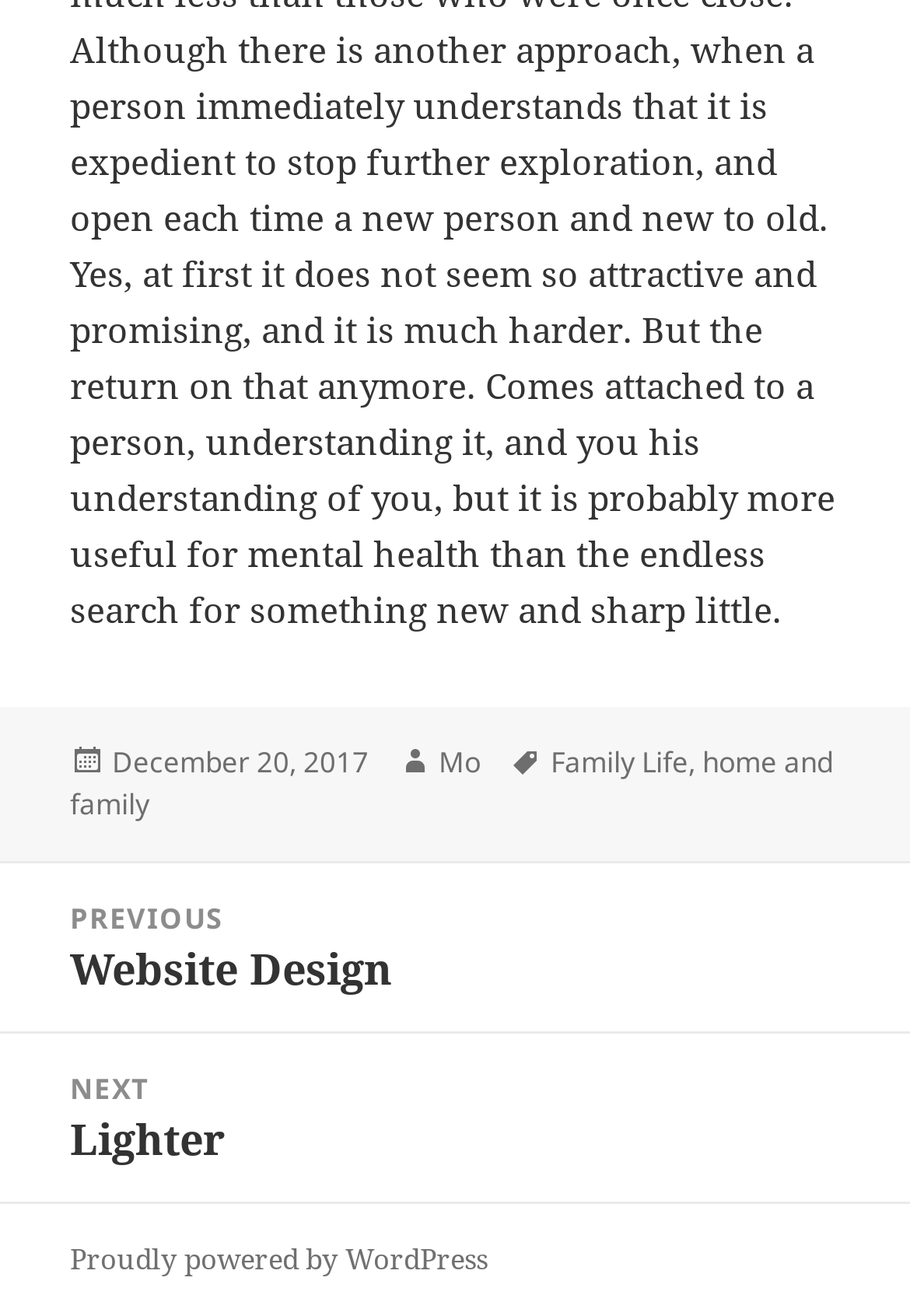Please provide the bounding box coordinates in the format (top-left x, top-left y, bottom-right x, bottom-right y). Remember, all values are floating point numbers between 0 and 1. What is the bounding box coordinate of the region described as: alt="location-arrow"

None